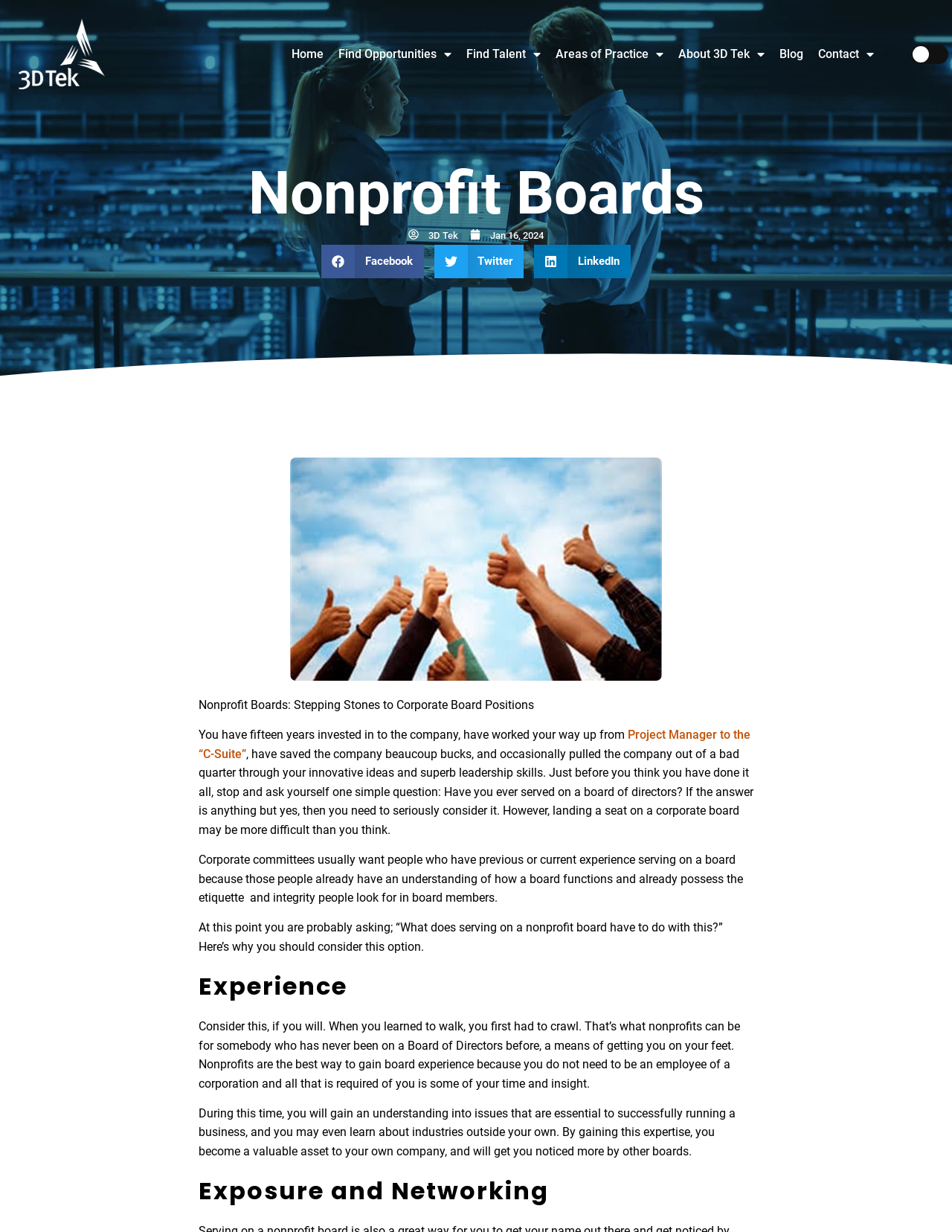Locate the bounding box coordinates of the element to click to perform the following action: 'View Child’s saucepan with lid product'. The coordinates should be given as four float values between 0 and 1, in the form of [left, top, right, bottom].

None